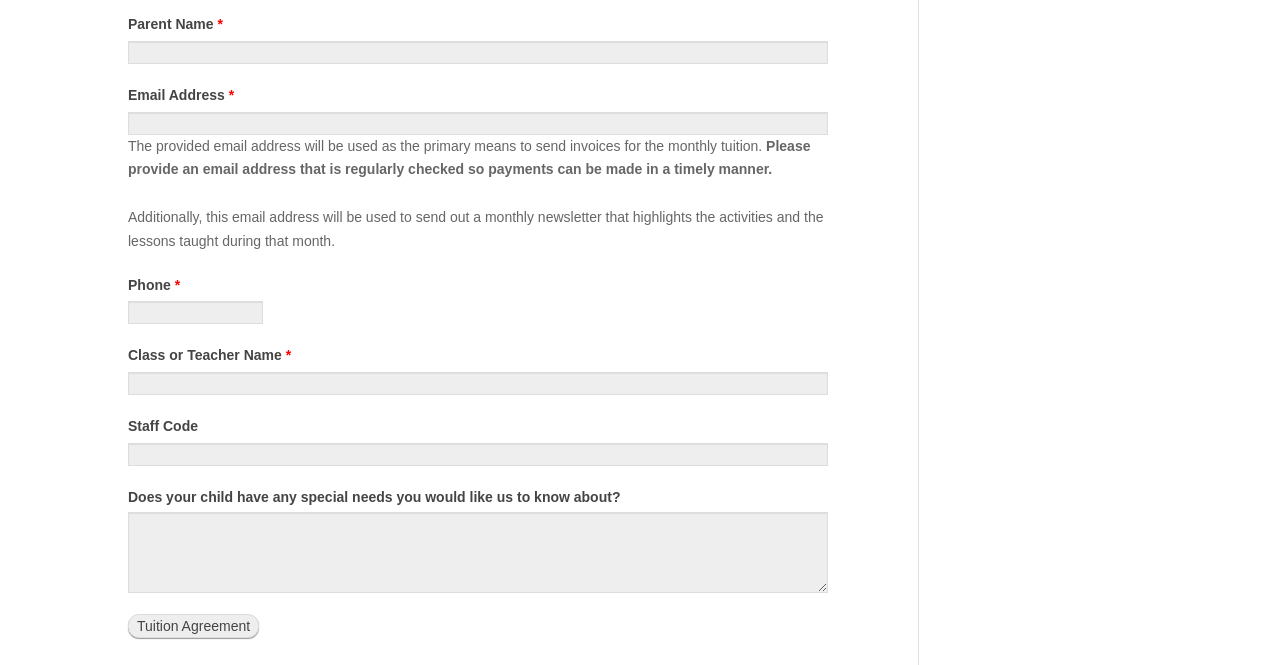Determine the bounding box for the UI element as described: "Grow Cycle". The coordinates should be represented as four float numbers between 0 and 1, formatted as [left, top, right, bottom].

None